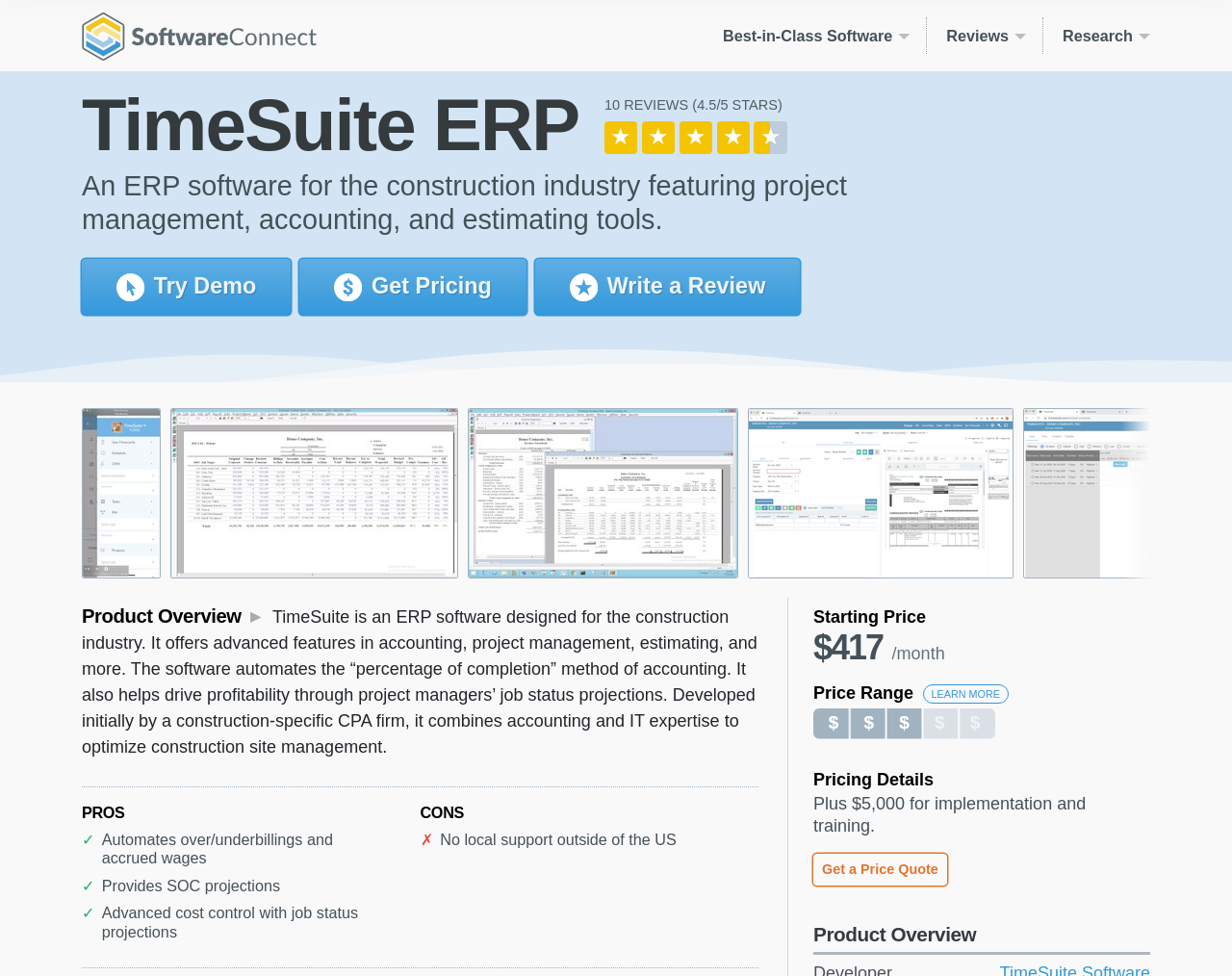Find the bounding box coordinates of the element you need to click on to perform this action: 'Learn more about the product'. The coordinates should be represented by four float values between 0 and 1, in the format [left, top, right, bottom].

[0.756, 0.705, 0.812, 0.717]